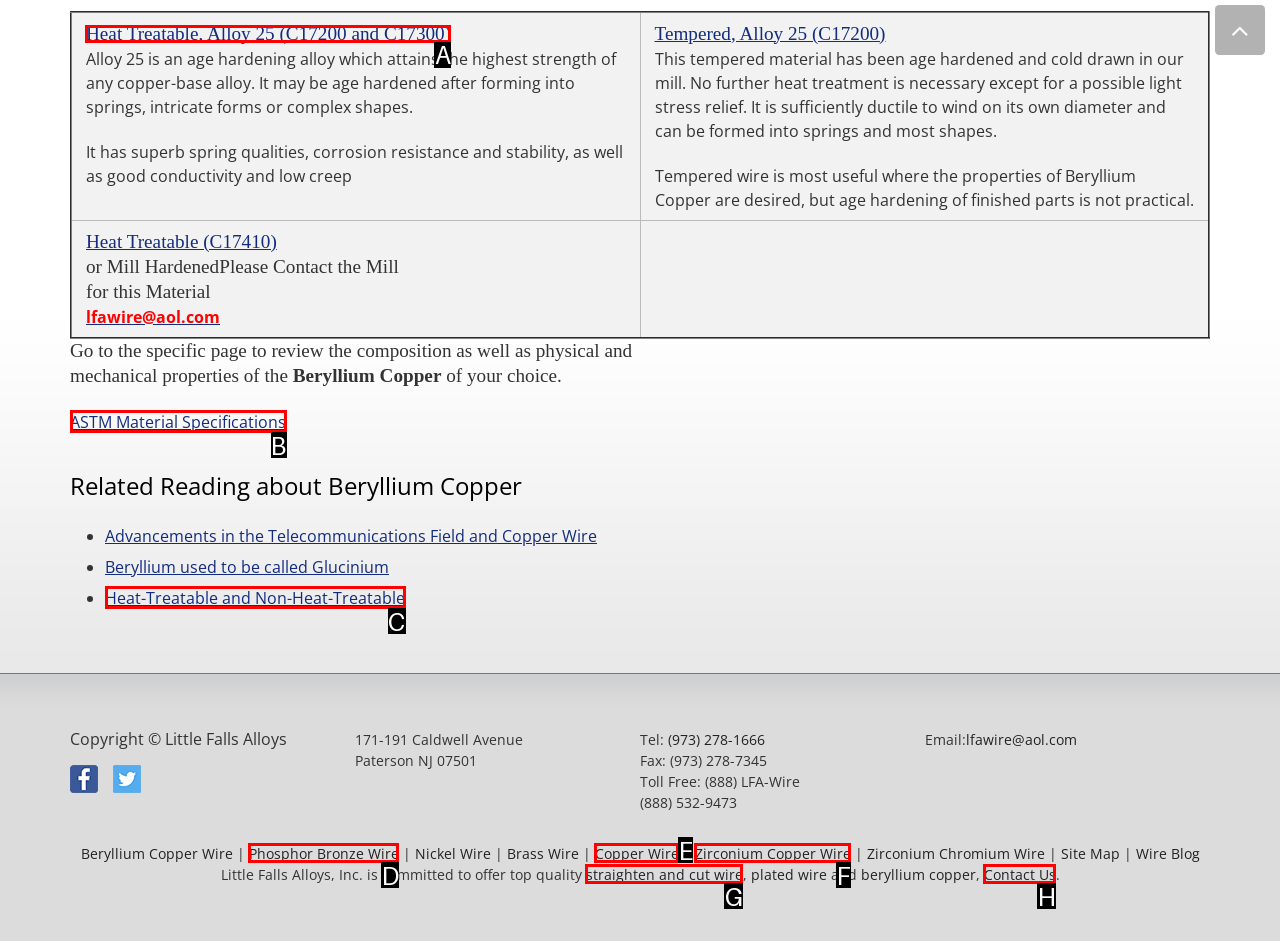Select the HTML element that needs to be clicked to carry out the task: Go to the page about Heat Treatable, Alloy 25
Provide the letter of the correct option.

A